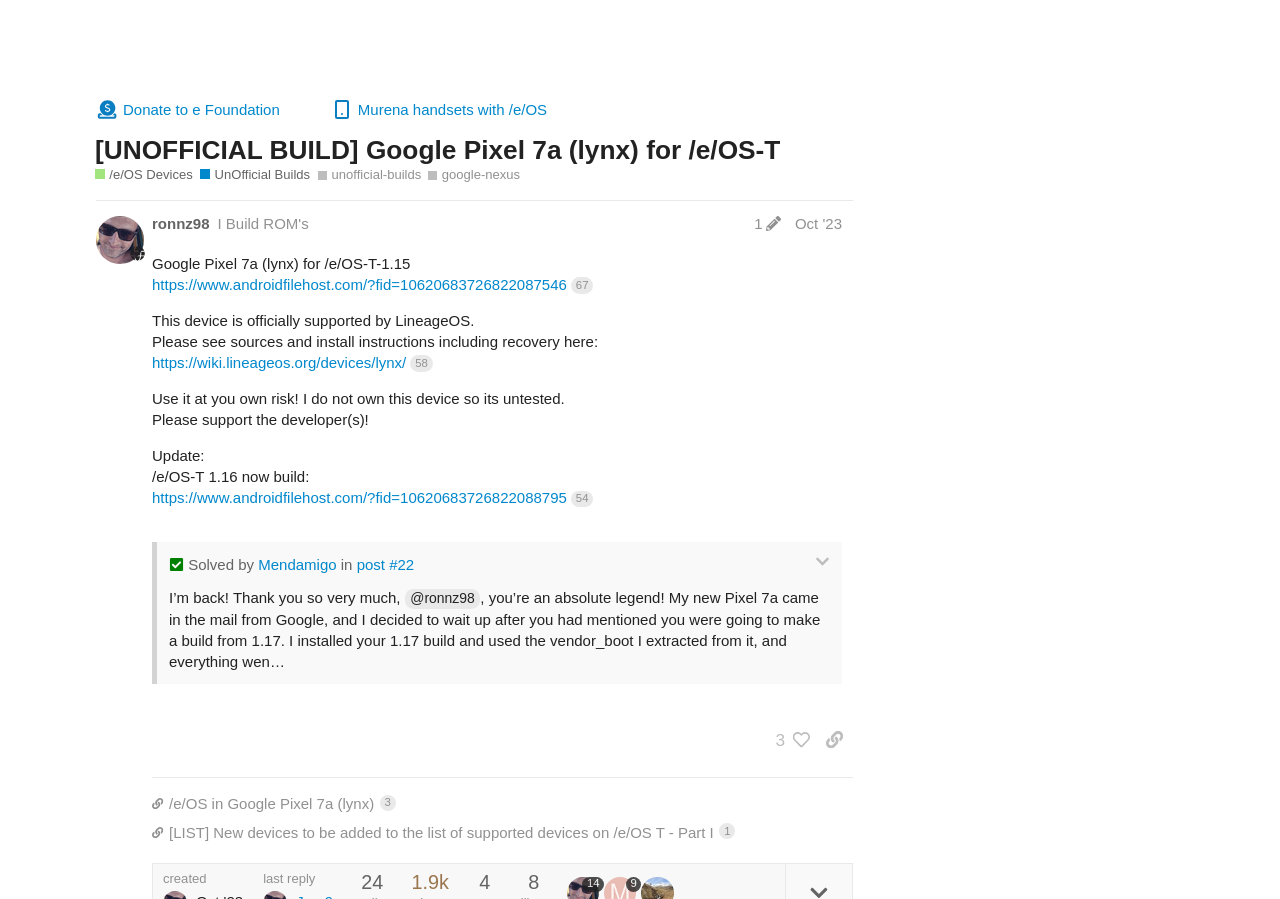What is the file name of the unofficial build mentioned in the last post?
Please provide a detailed answer to the question.

The last post on the webpage mentions a specific unofficial build, and the file name of this build is e-1.18-t-20231209-UNOFFICIAL-lynx.zip, which suggests that it is a build for the Google Pixel 7a device.